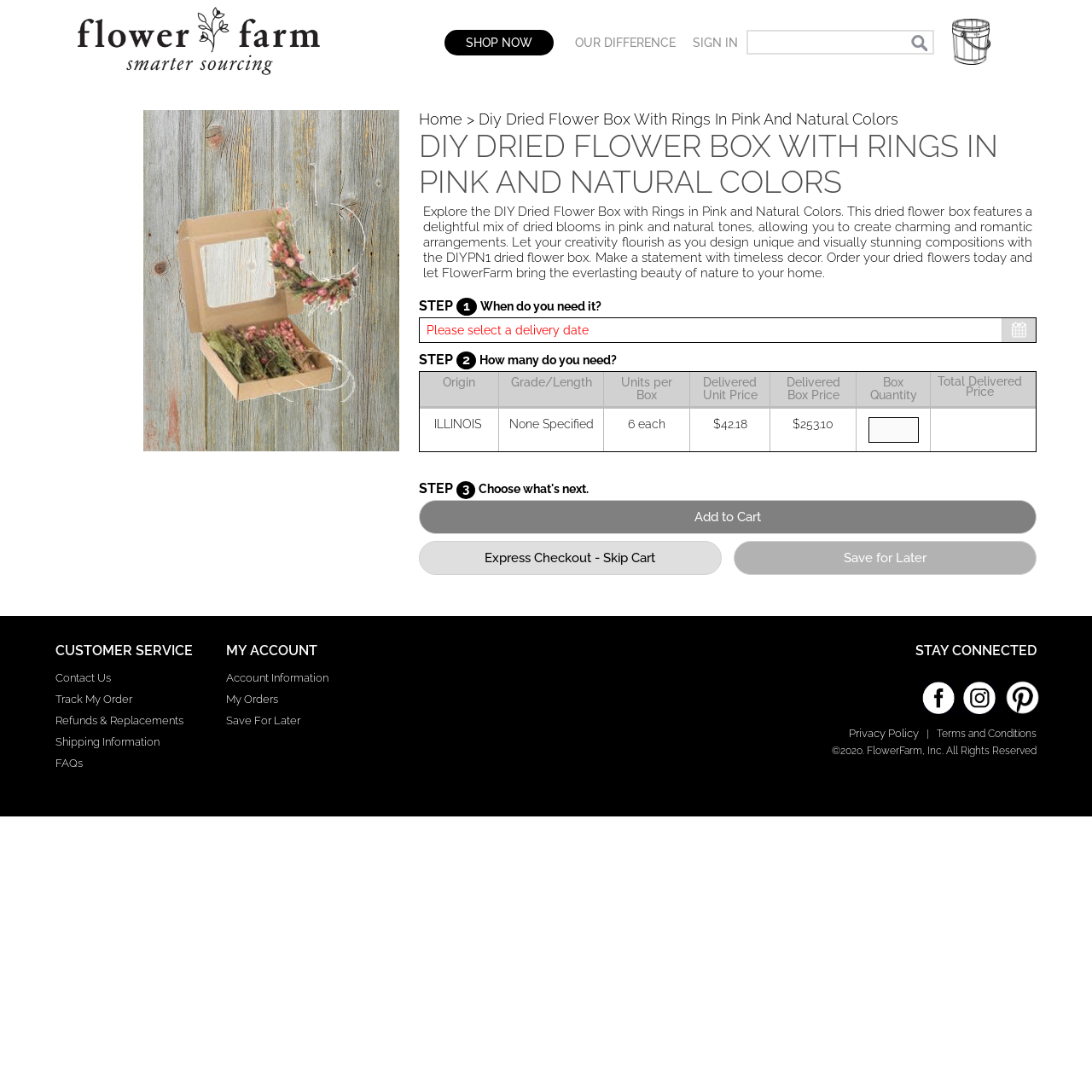From the webpage screenshot, identify the region described by aria-label="search terms" name="Search". Provide the bounding box coordinates as (top-left x, top-left y, bottom-right x, bottom-right y), with each value being a floating point number between 0 and 1.

[0.684, 0.027, 0.855, 0.05]